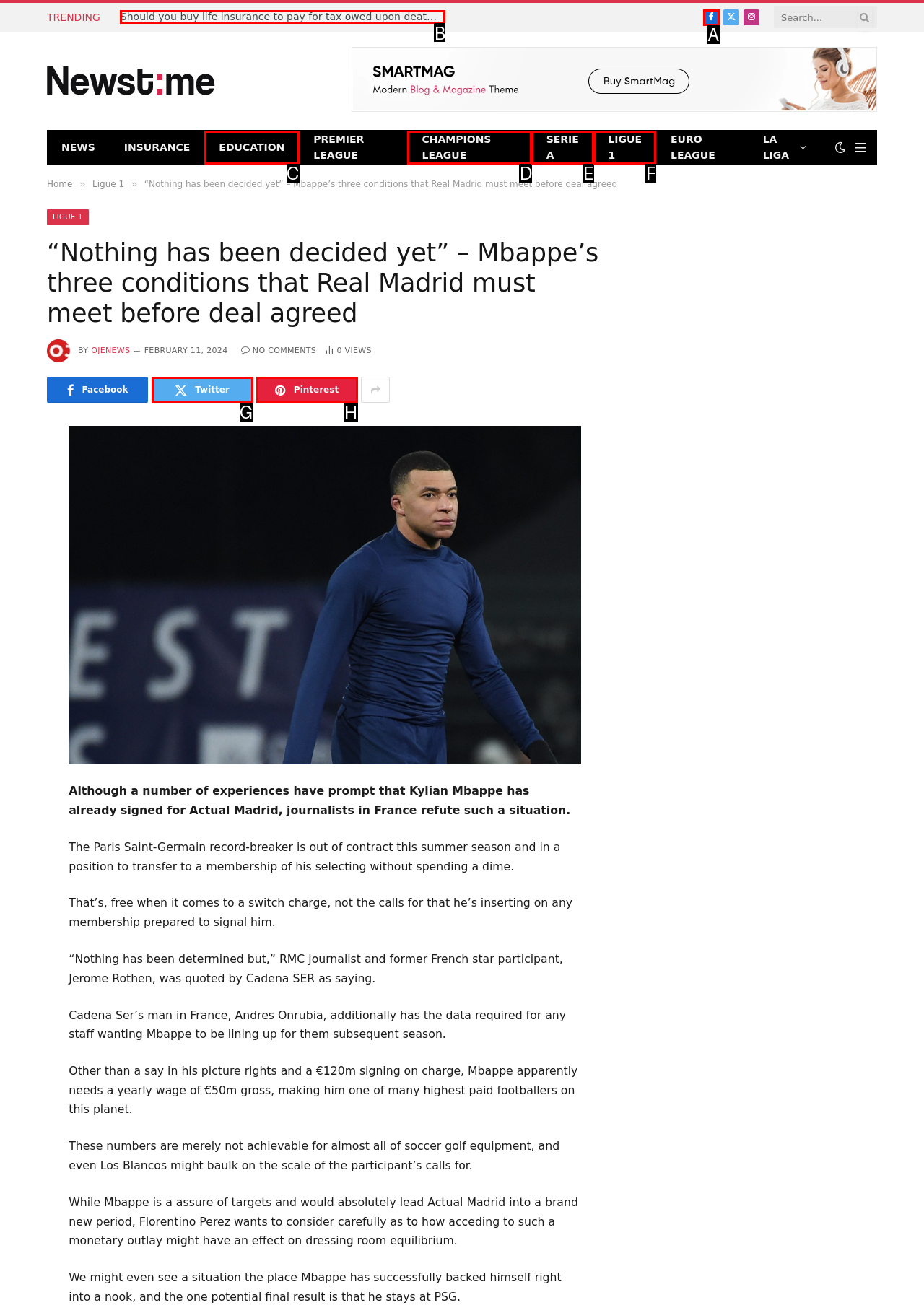From the description: Twitter, identify the option that best matches and reply with the letter of that option directly.

G